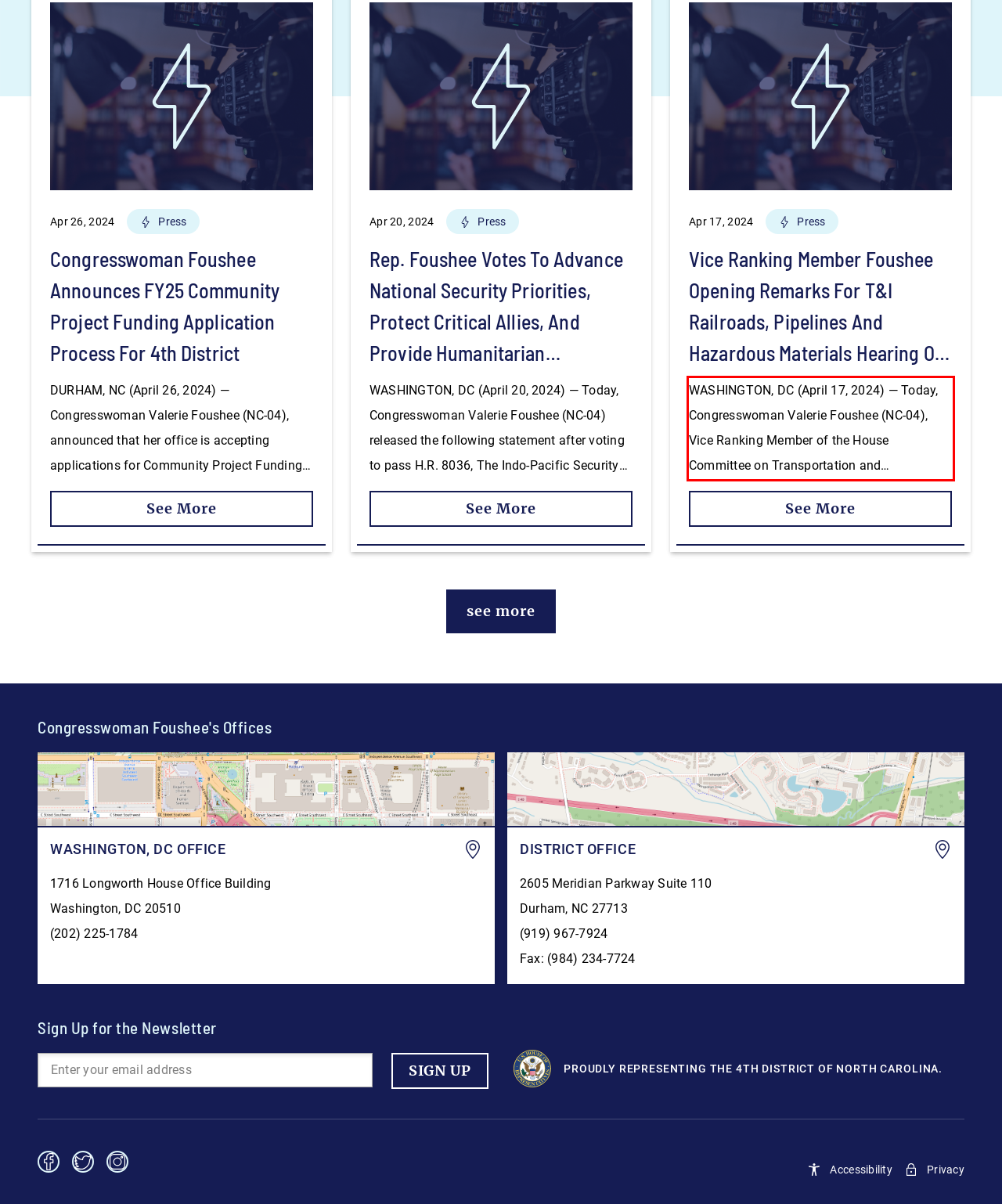Analyze the screenshot of the webpage and extract the text from the UI element that is inside the red bounding box.

WASHINGTON, DC (April 17, 2024) — Today, Congresswoman Valerie Foushee (NC-04), Vice Ranking Member of the House Committee on Transportation and Infrastructure’s Railroads, Pipelines and Hazardous Materials Subcommittee, delivered the following opening remarks at the Subcommittee Hearing titled, Getting to Work: Examining Challenges and Solutions in the Commuter Rail Industry. You can watch the hearing […]